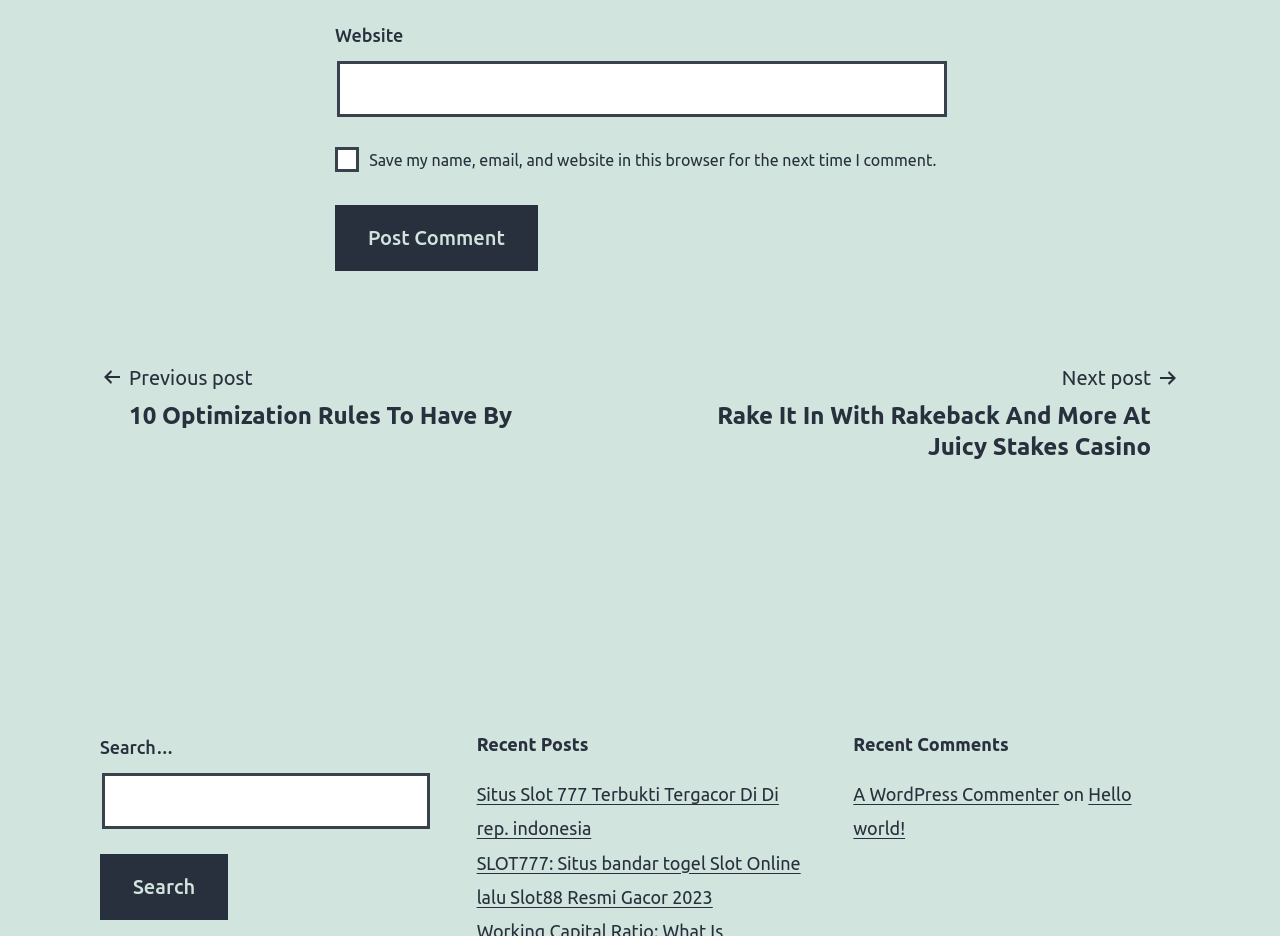What is the function of the button at the bottom left?
Look at the image and respond with a one-word or short phrase answer.

Search